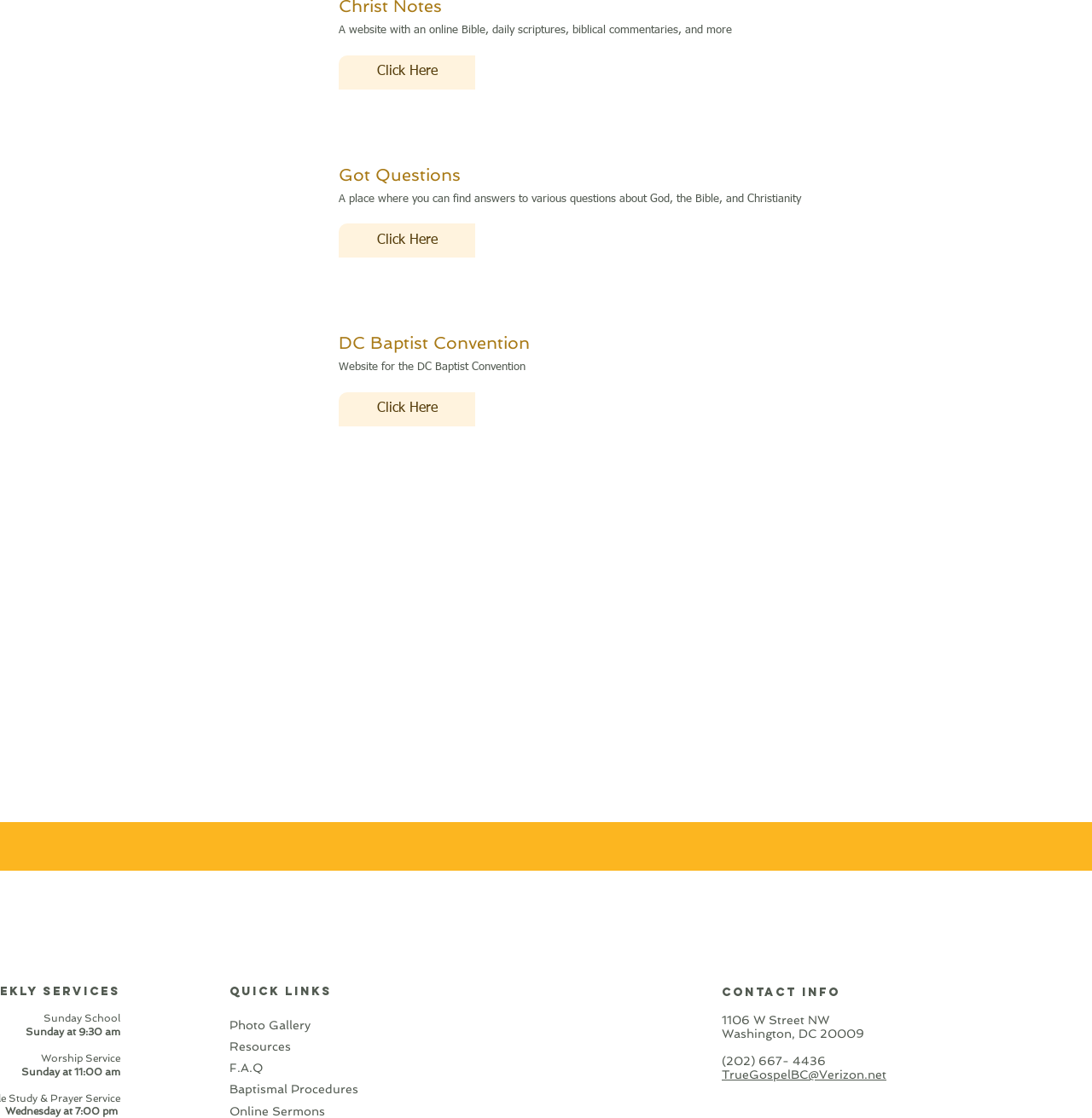Select the bounding box coordinates of the element I need to click to carry out the following instruction: "Click on 'Click Here' to learn more about the website".

[0.31, 0.049, 0.435, 0.08]